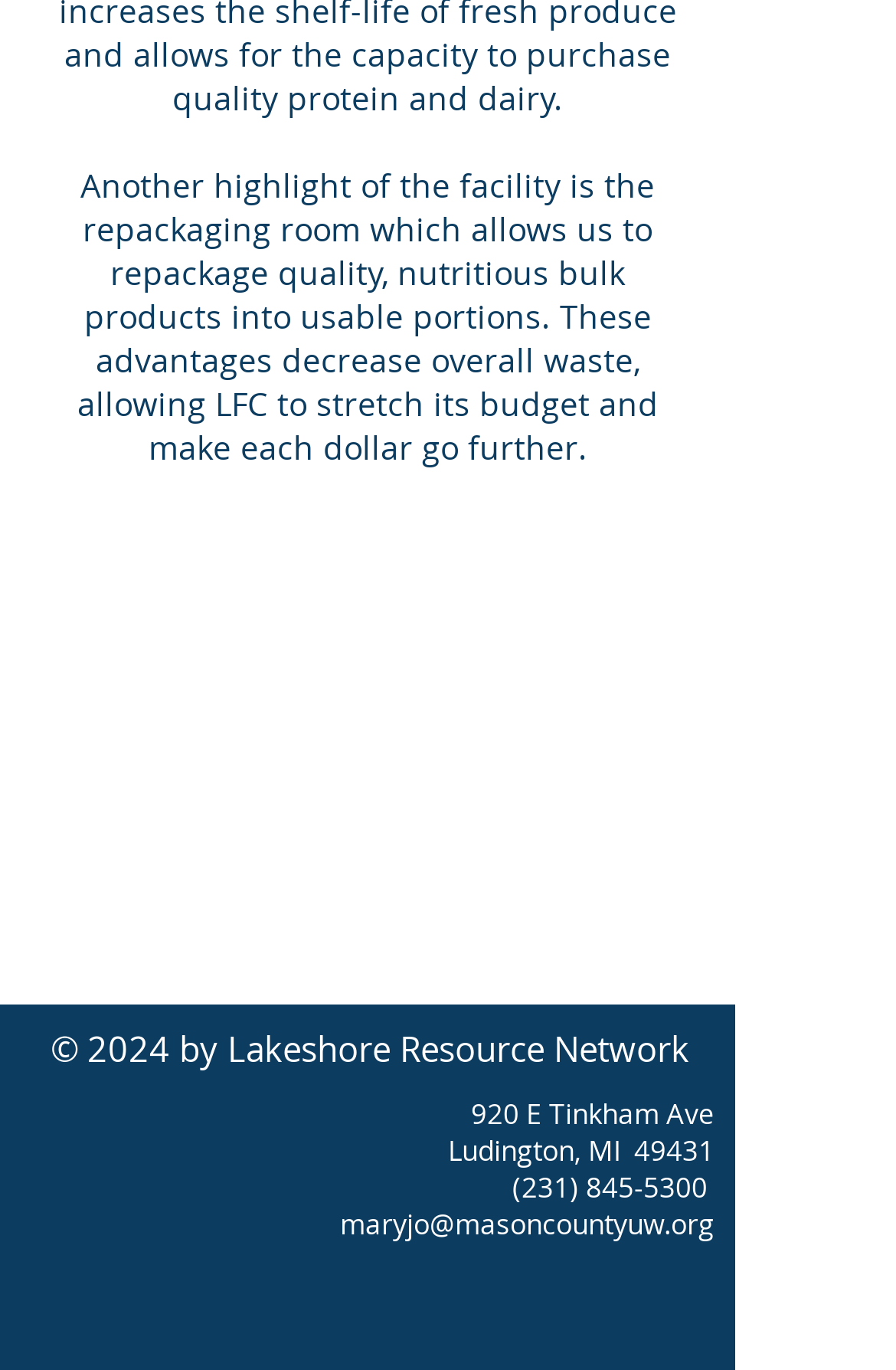Determine the bounding box for the described HTML element: "Sonoma County Jail". Ensure the coordinates are four float numbers between 0 and 1 in the format [left, top, right, bottom].

None